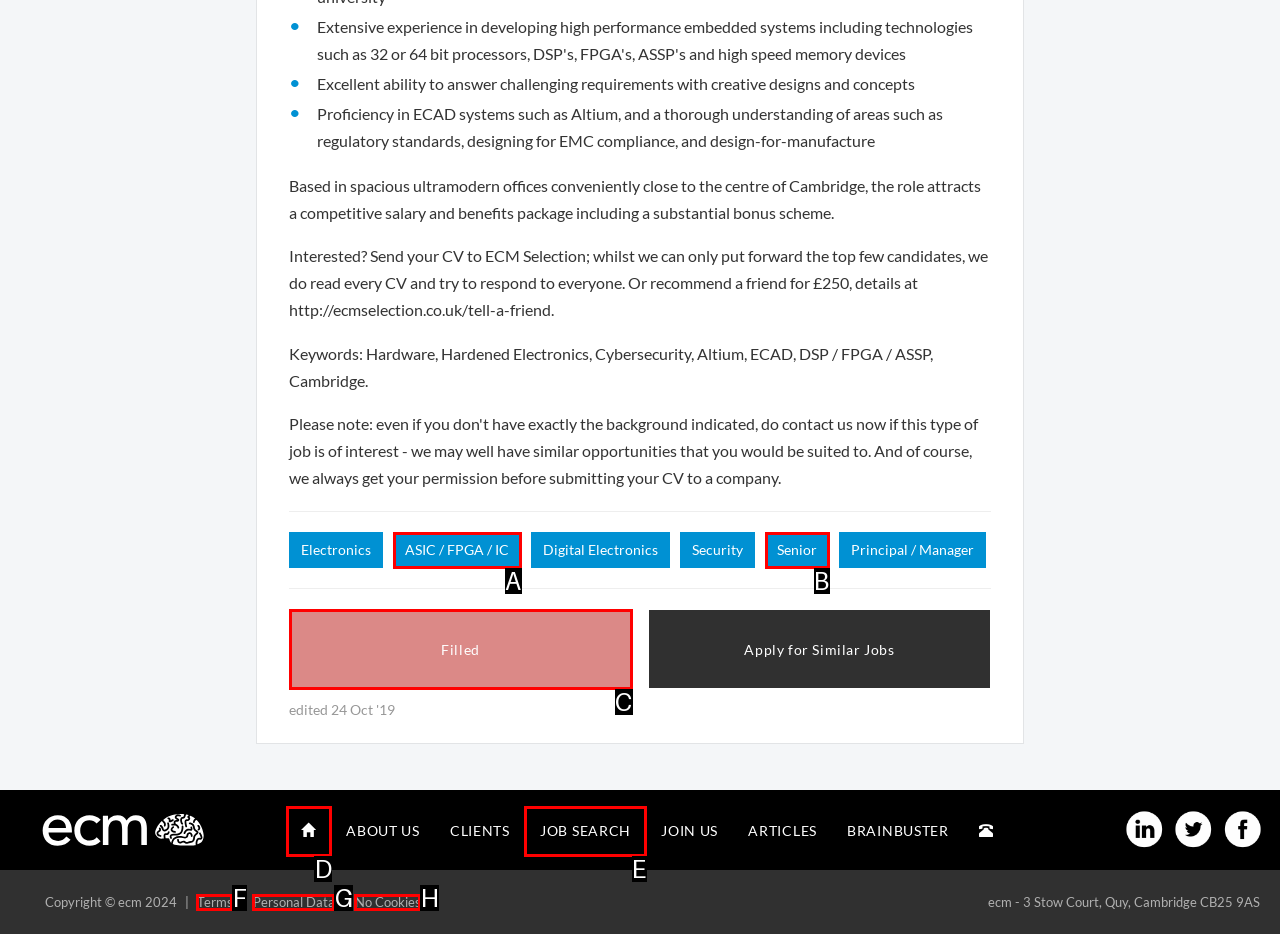For the task "Click the 'Home' link", which option's letter should you click? Answer with the letter only.

D